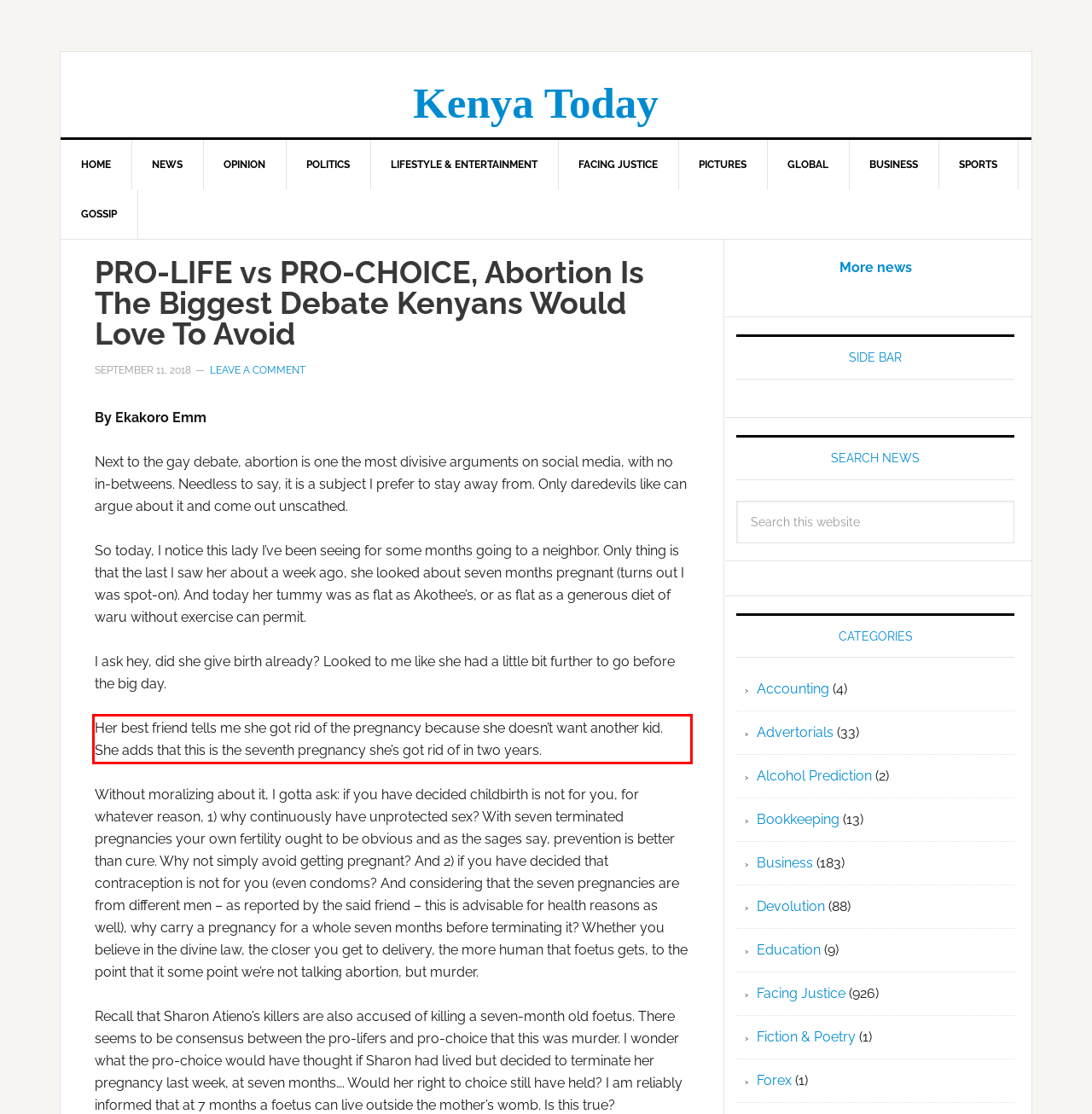You have a screenshot of a webpage, and there is a red bounding box around a UI element. Utilize OCR to extract the text within this red bounding box.

Her best friend tells me she got rid of the pregnancy because she doesn’t want another kid. She adds that this is the seventh pregnancy she’s got rid of in two years.